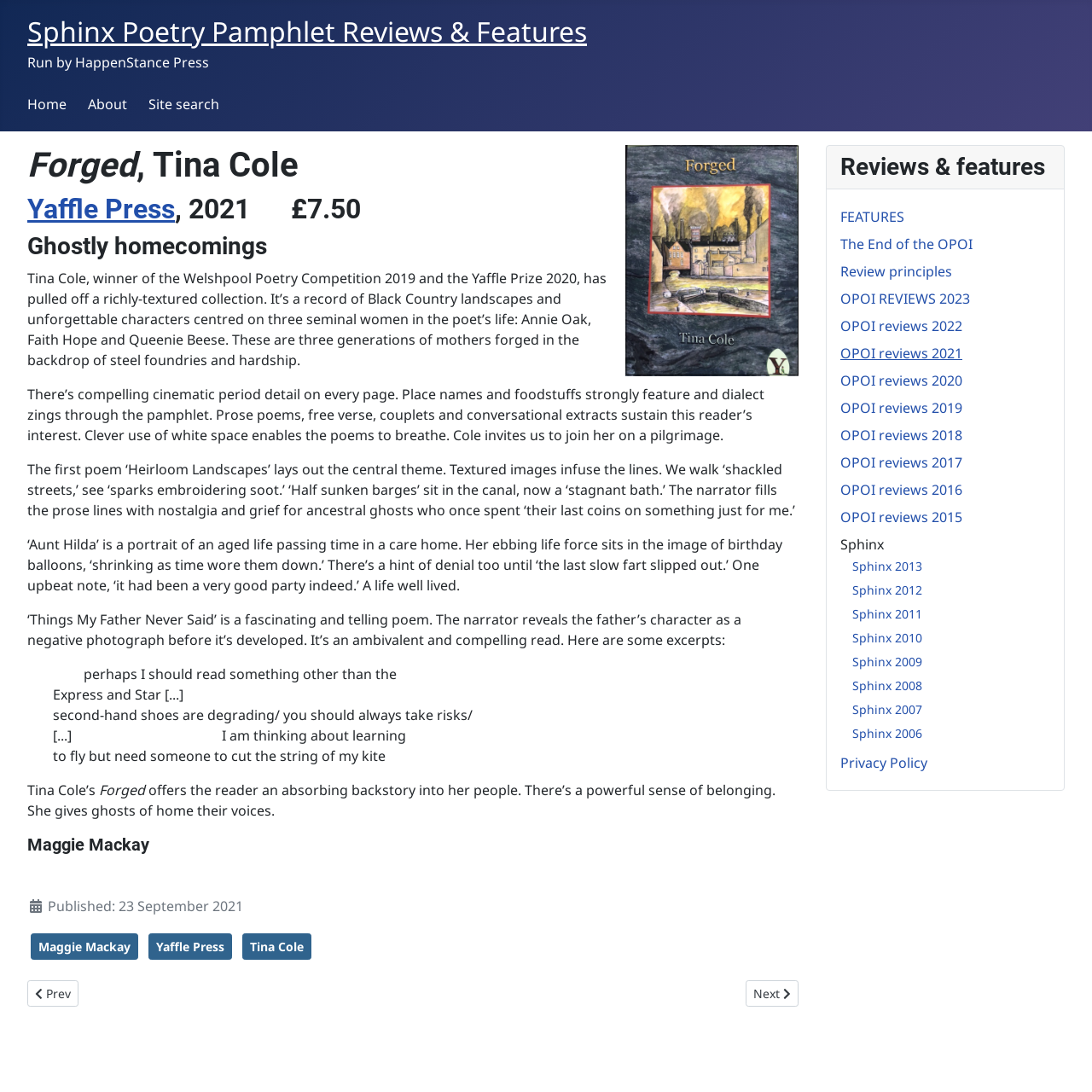Convey a detailed summary of the webpage, mentioning all key elements.

This webpage is a review of a poetry pamphlet titled "Forged" by Tina Cole, published by Yaffle Press in 2021. At the top of the page, there are several links to other sections of the website, including "Sphinx Poetry Pamphlet Reviews & Features", "Home", "About", and "Site search". 

Below these links, there is a main section that takes up most of the page. It starts with a heading that displays a mottled marbled background framing a yellow-shades picture of a factory town, followed by the title "Forged" and the publisher's information. 

The review itself is divided into several sections, each with a heading. The first section describes the poet's background and the themes of the pamphlet. The following sections analyze specific poems, including "Heirloom Landscapes", "Aunt Hilda", and "Things My Father Never Said". These sections include excerpts from the poems and the reviewer's commentary.

At the bottom of the page, there are links to other reviews and features on the website, including previous and next articles, as well as a list of years with links to reviews from each year. There is also a link to the website's privacy policy and a "Back to Top" link at the very bottom.